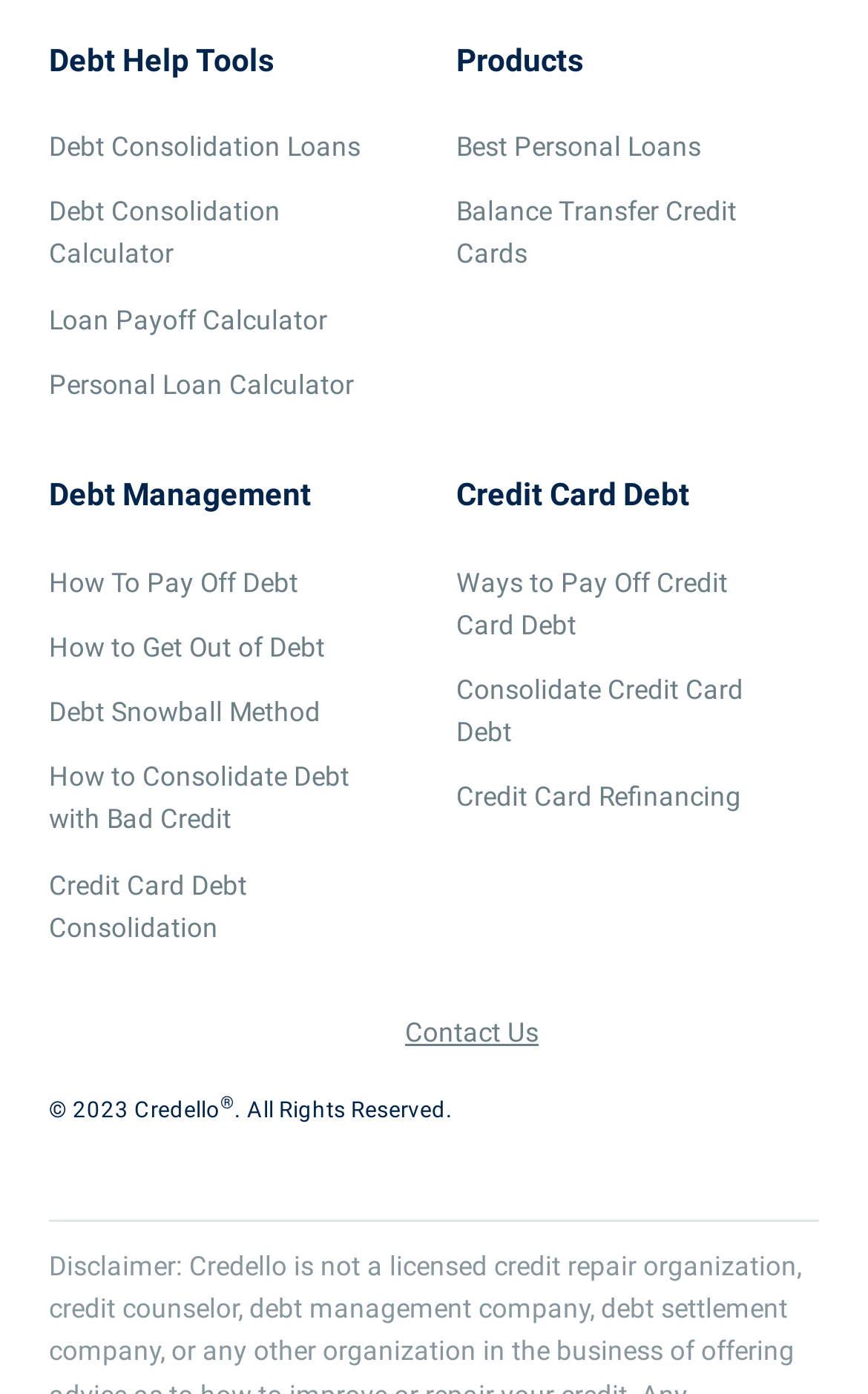What is the purpose of the 'Loan Payoff Calculator'?
Please answer using one word or phrase, based on the screenshot.

To calculate loan payoff